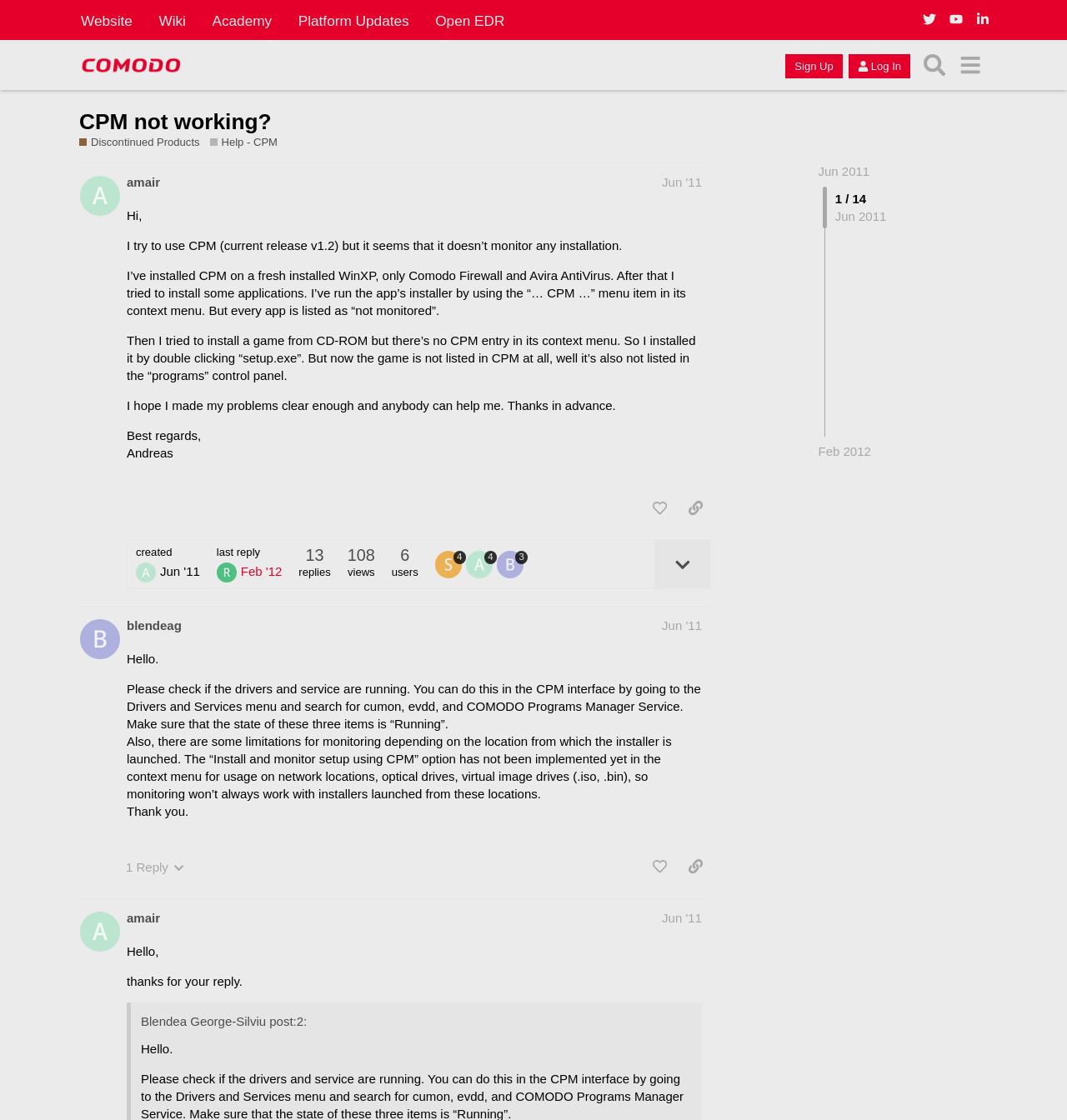Please identify the bounding box coordinates of where to click in order to follow the instruction: "Like the second post".

[0.604, 0.761, 0.633, 0.787]